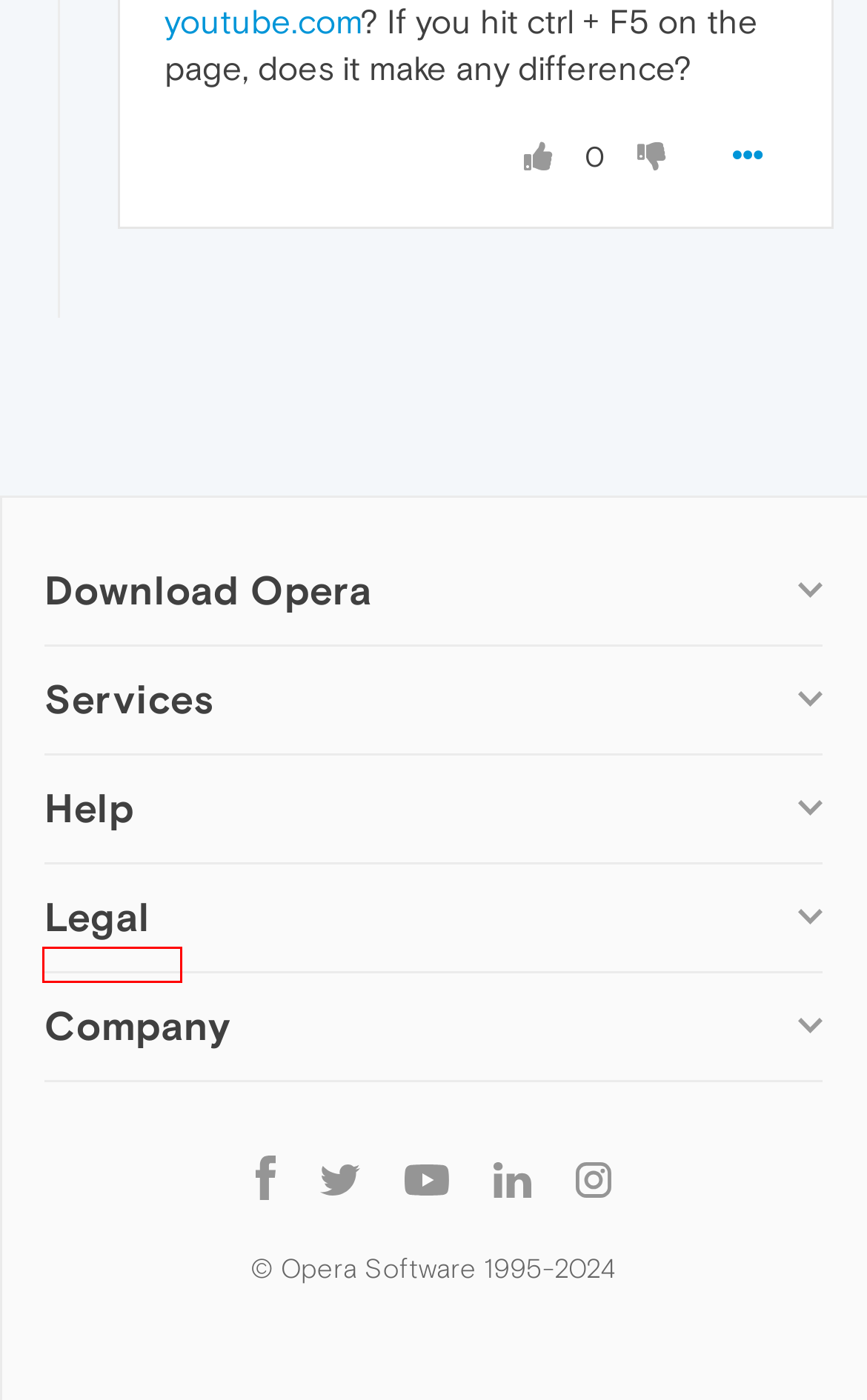Given a screenshot of a webpage with a red bounding box highlighting a UI element, determine which webpage description best matches the new webpage that appears after clicking the highlighted element. Here are the candidates:
A. Opera business partnerships | B2B Contact page | Opera
B. Opera Newsroom | News and Press Releases | Opera
C. Opera Developer | Test the latest features | Opera Browser
D. Opera Privacy Statement
E. Opera Mini for Android | Ad blocker, File sharing, Data savings | Opera
F. Opera Ads - Proven intelligent advertising | Opera
G. Download the Opera Browser for Computer, Phone, Tablet | Opera
H. Browsers for every device | Opera Web Browsers | Opera

F